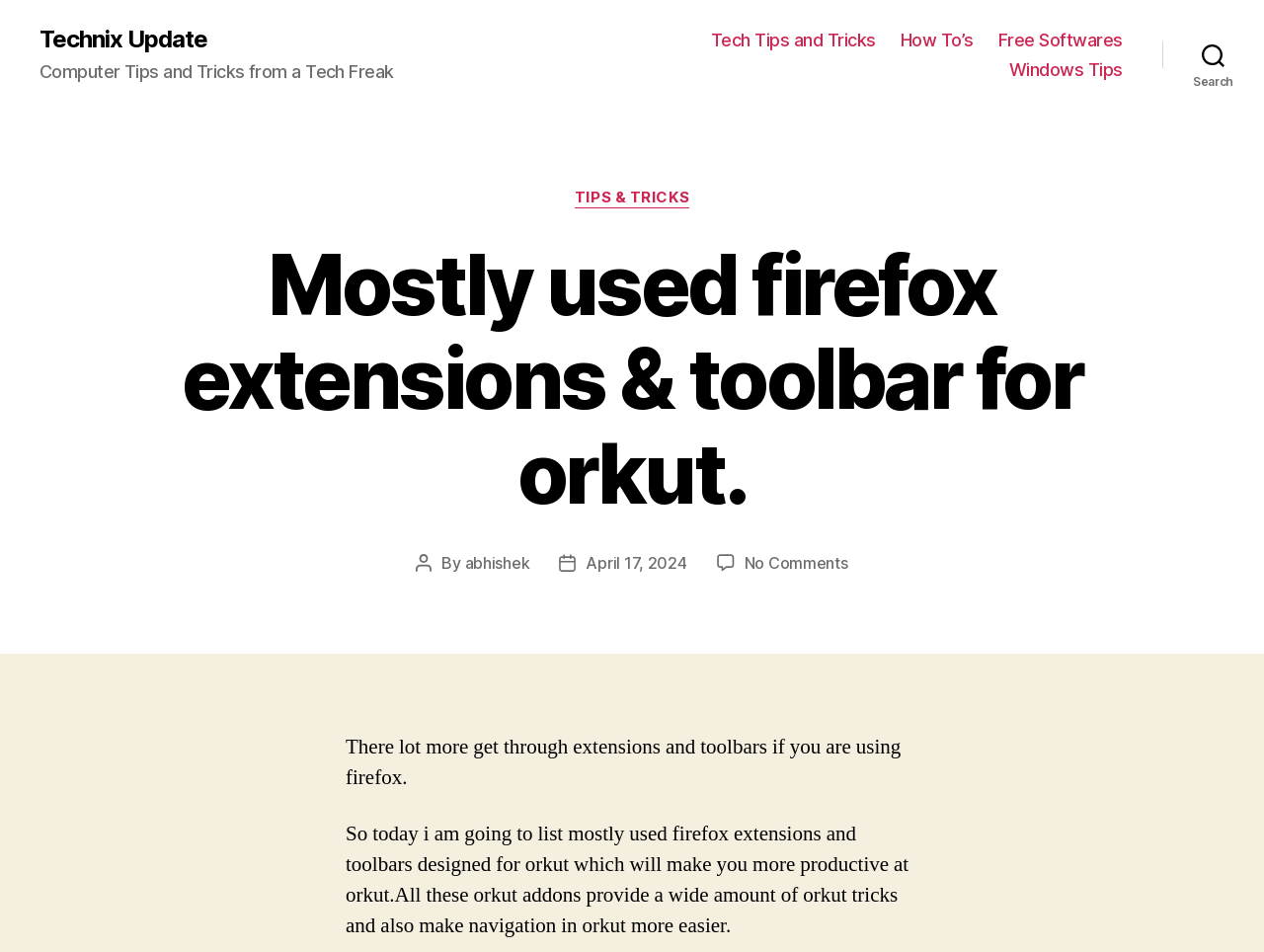What is the category of the article?
Using the image as a reference, give a one-word or short phrase answer.

TIPS & TRICKS